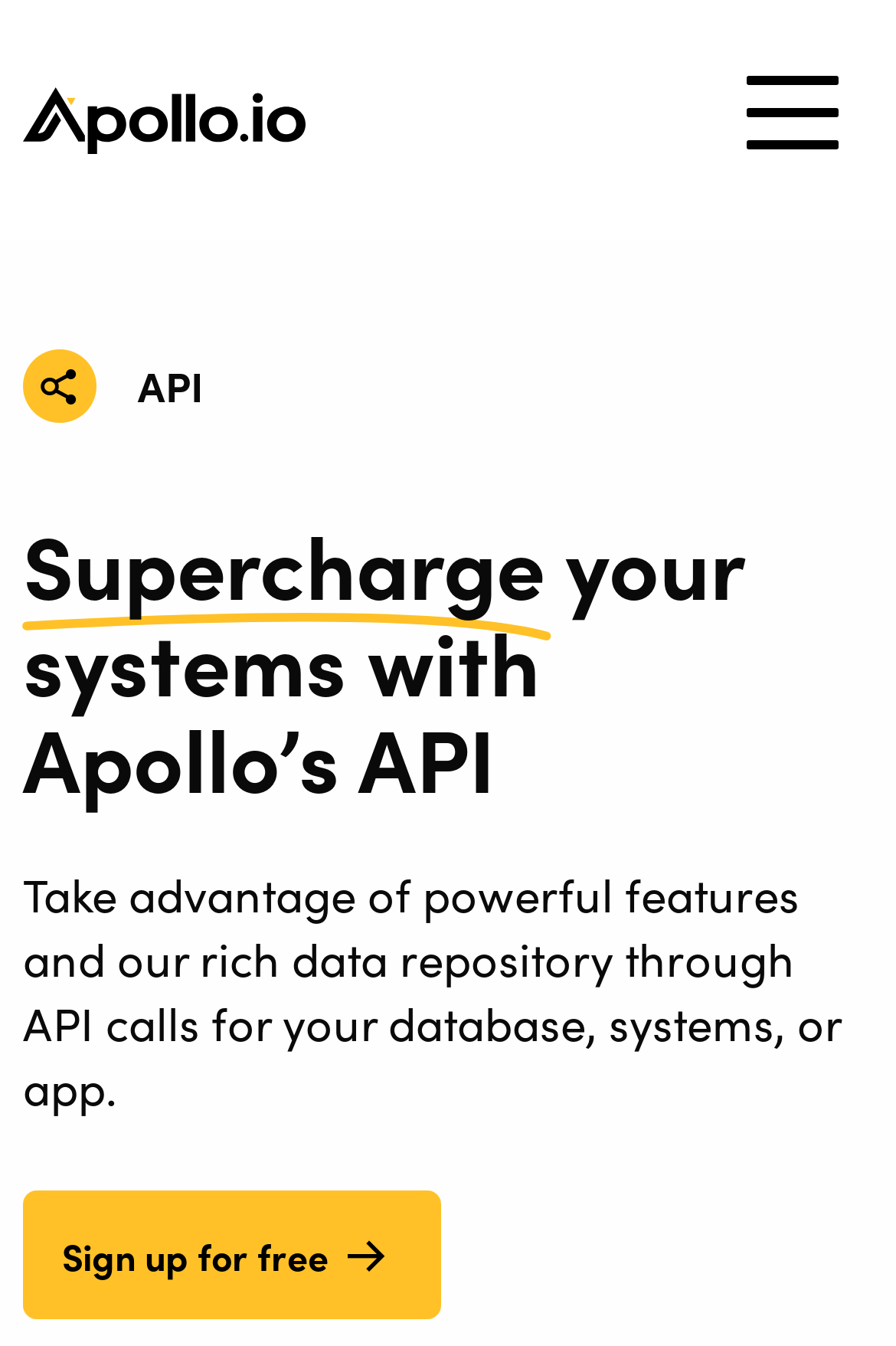Explain in detail what you observe on this webpage.

The webpage is titled "API | Apollo" and appears to be a sales intelligence and engagement platform. At the top, there is a header section that spans the entire width of the page. Within this section, there is a link to "Apollo" on the left, accompanied by an image of the Apollo logo. To the right of the logo, there is a button that controls a mobile menu.

Below the header section, there is a prominent heading that reads "API" in a stylized font, followed by a subheading that says "Supercharge your systems with Apollo’s API". This subheading is accompanied by a small image on the left.

Underneath the heading, there is a paragraph of text that describes the benefits of using Apollo's API, stating that it allows users to take advantage of powerful features and a rich data repository through API calls for their database, systems, or app.

Finally, at the bottom of the page, there is a call-to-action link that encourages users to "Sign up for free".